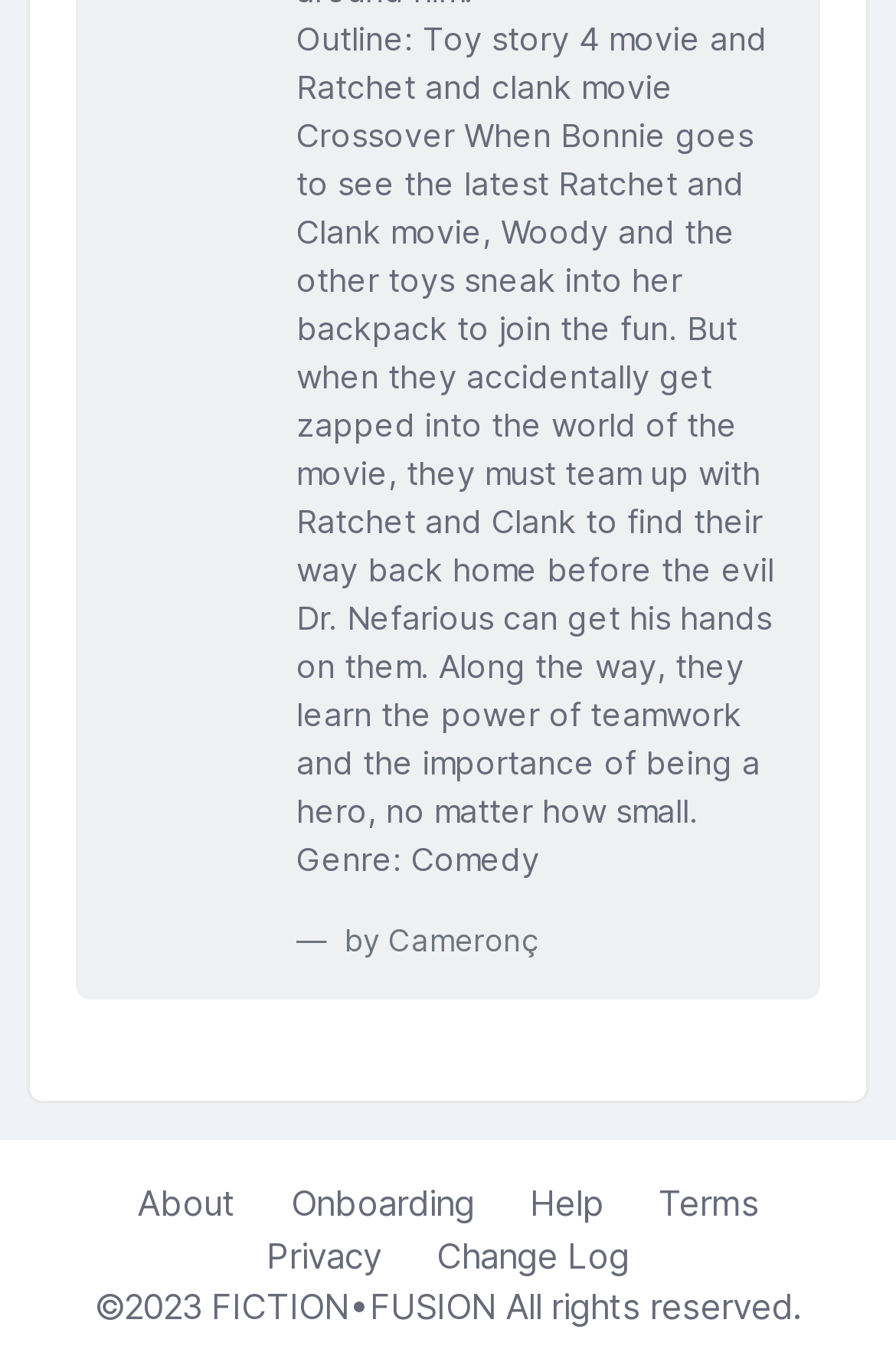What is the year of the copyright?
Using the information presented in the image, please offer a detailed response to the question.

The year of the copyright can be determined by looking at the StaticText element with the text '©2023' which is located at the bottom of the webpage.